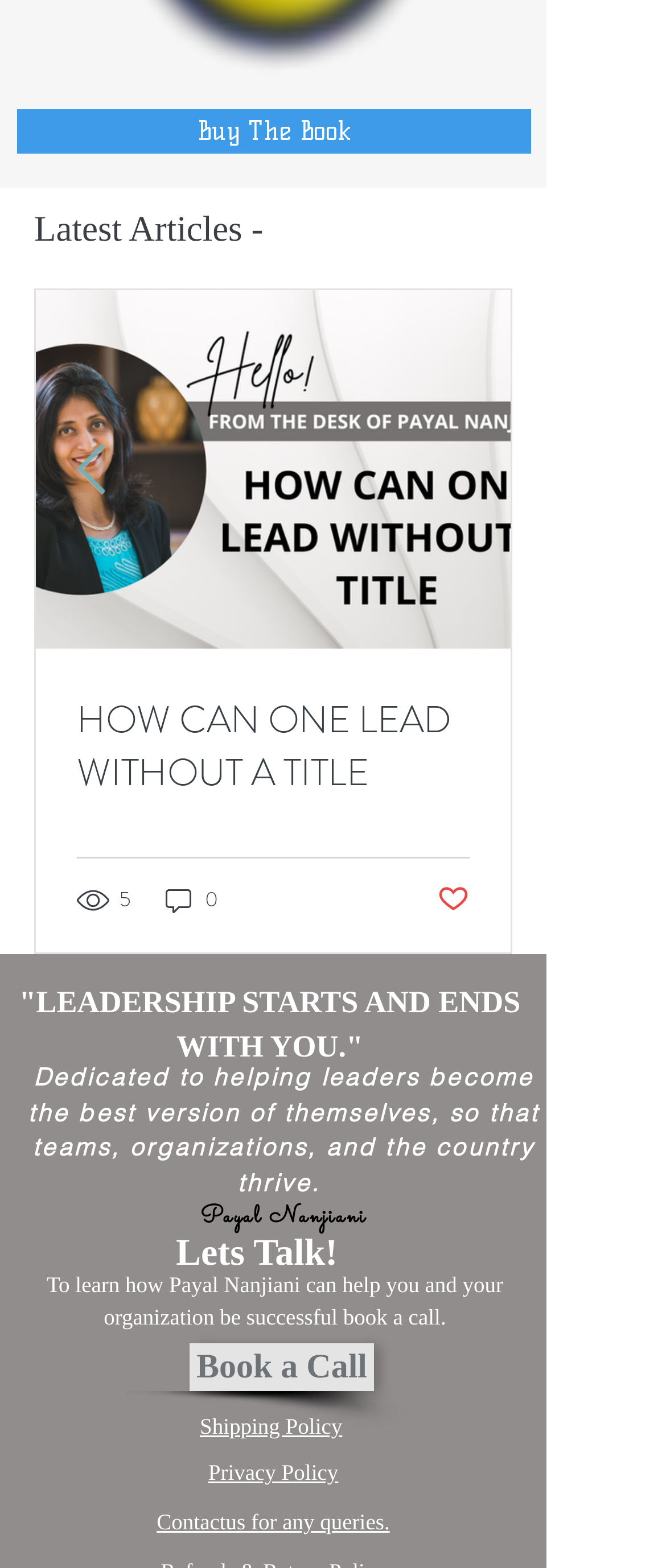Please identify the bounding box coordinates of where to click in order to follow the instruction: "Book a call with Payal Nanjiani".

[0.285, 0.857, 0.562, 0.887]